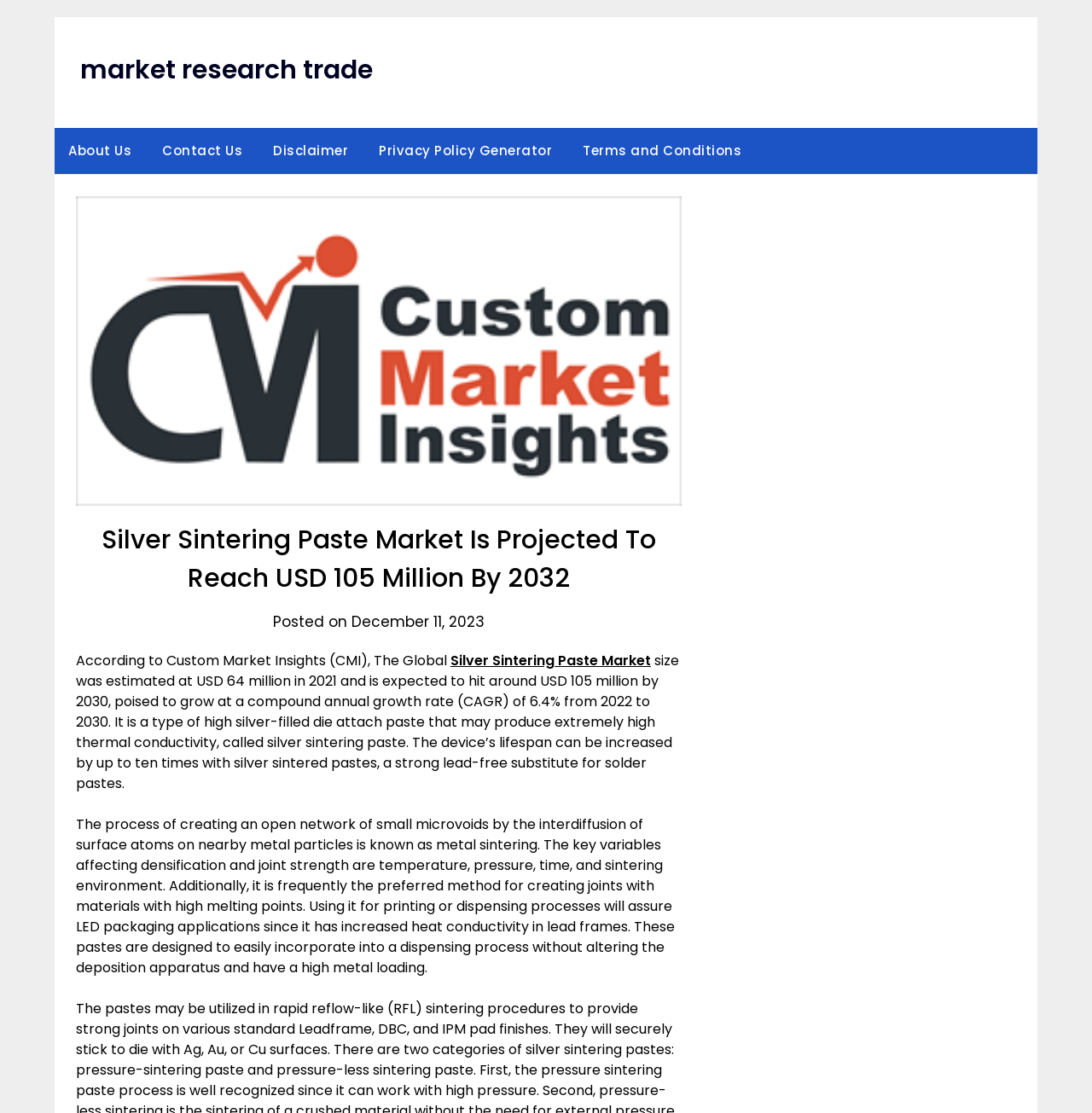Give a complete and precise description of the webpage's appearance.

The webpage is about the Silver Sintering Paste Market, with a prominent header stating "Silver Sintering Paste Market Is Projected To Reach USD 105 Million By 2032". Below the header, there is a posting date "December 11, 2023". 

The main content of the webpage is divided into three paragraphs. The first paragraph starts with the text "According to Custom Market Insights (CMI), The Global Silver Sintering Paste Market" and provides an overview of the market size, growth rate, and its application. 

The second paragraph explains the benefits of silver sintering paste, including its ability to increase the device's lifespan by up to ten times and its use as a strong lead-free substitute for solder pastes.

The third paragraph delves deeper into the process of metal sintering, discussing the key variables affecting densification and joint strength, and its application in LED packaging.

At the top of the webpage, there are five links: "market research trade", "About Us", "Contact Us", "Disclaimer", and "Privacy Policy Generator", which are aligned horizontally and take up a significant portion of the top section.